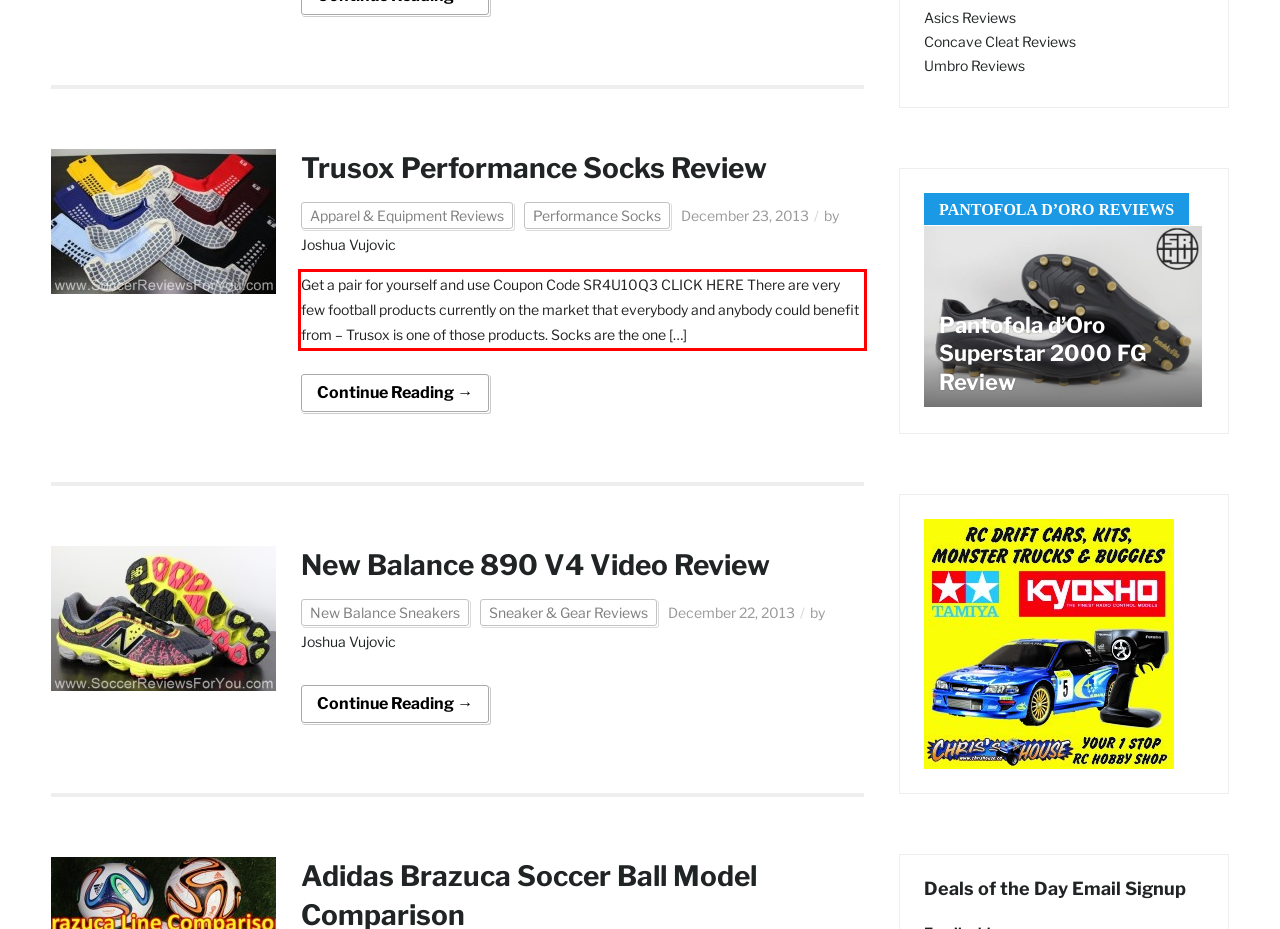Given a webpage screenshot, identify the text inside the red bounding box using OCR and extract it.

Get a pair for yourself and use Coupon Code SR4U10Q3 CLICK HERE There are very few football products currently on the market that everybody and anybody could benefit from – Trusox is one of those products. Socks are the one […]